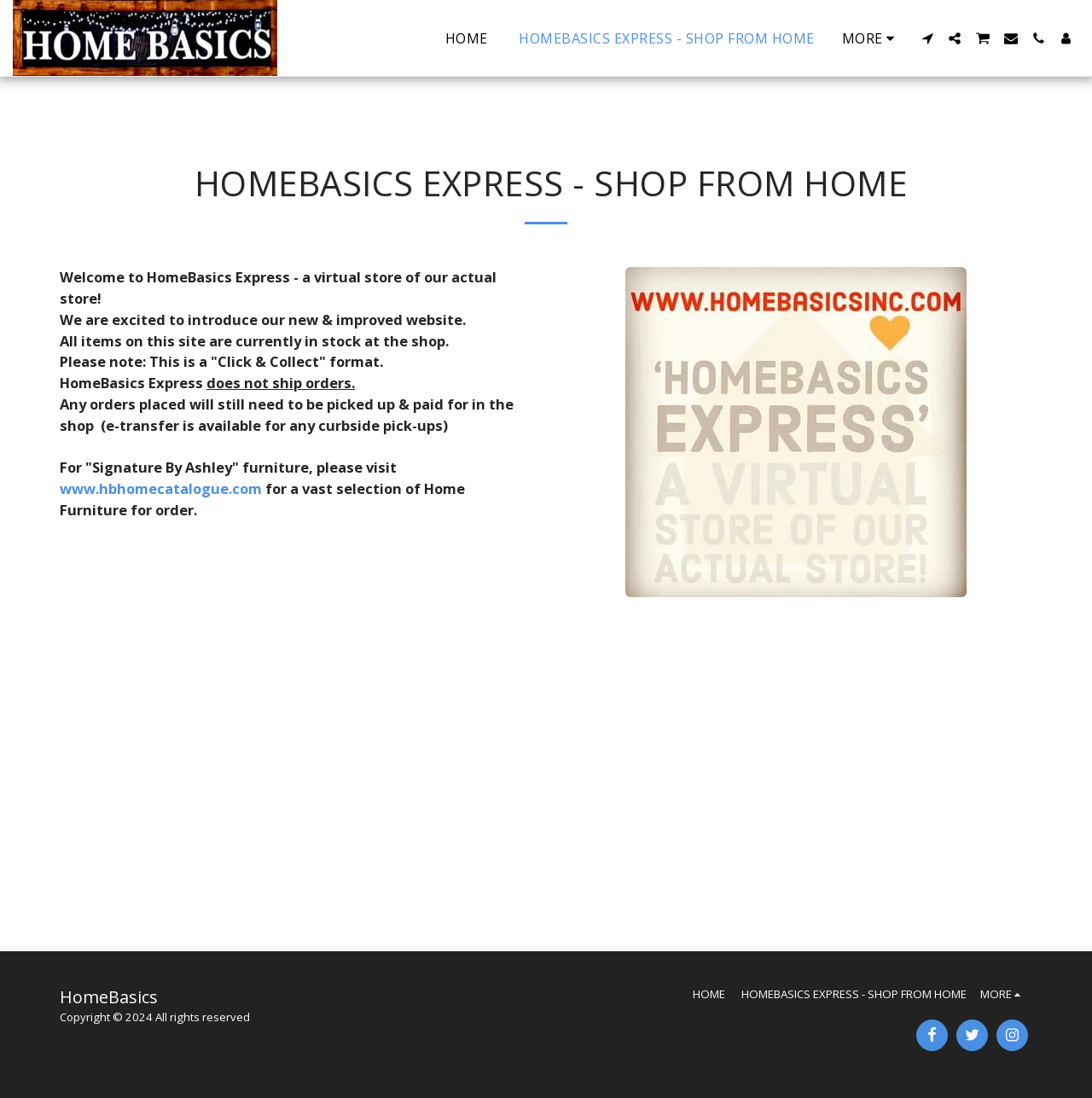Please provide the bounding box coordinates for the element that needs to be clicked to perform the instruction: "Click on the www.hbhomecatalogue.com link". The coordinates must consist of four float numbers between 0 and 1, formatted as [left, top, right, bottom].

[0.055, 0.436, 0.24, 0.454]